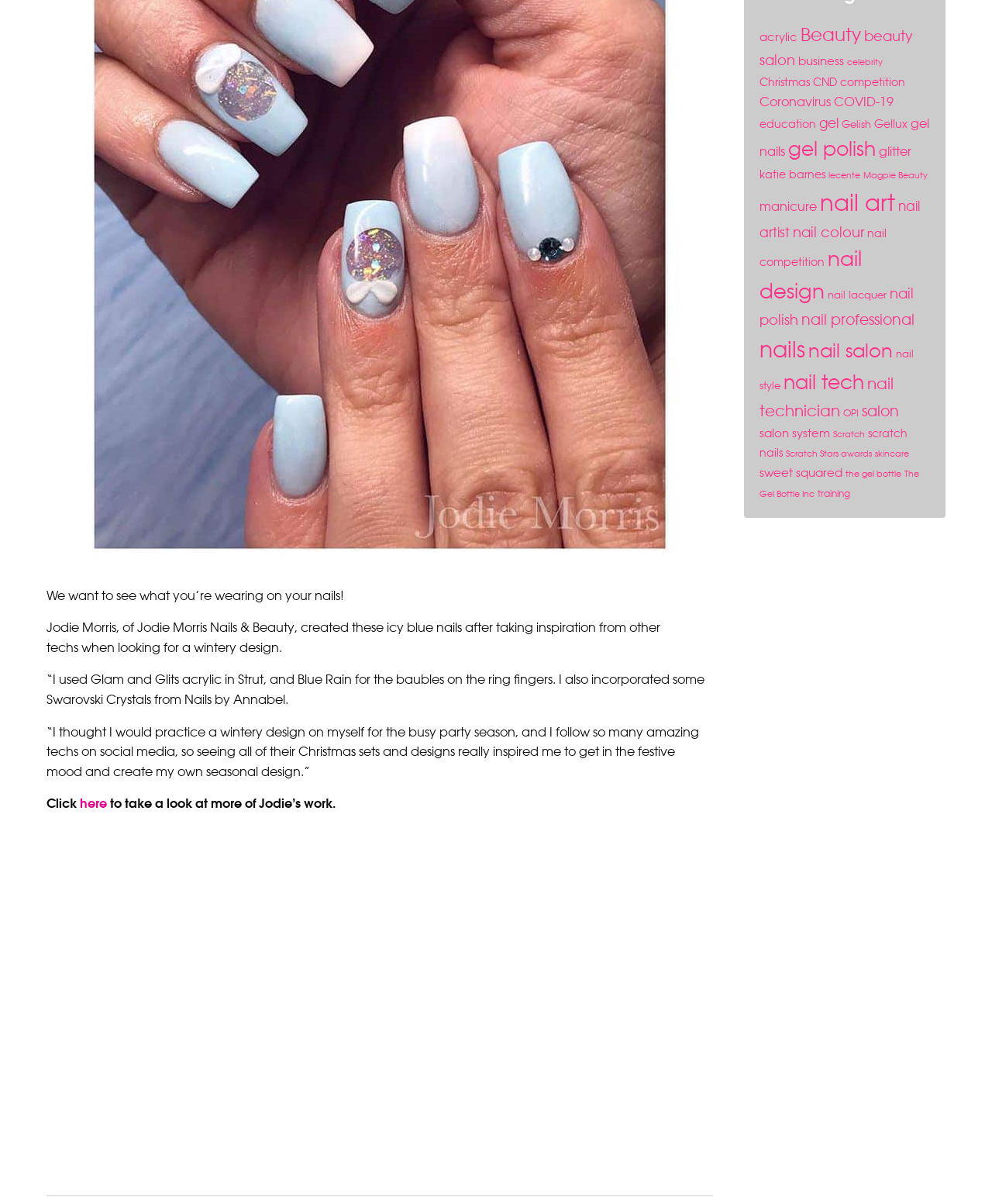Bounding box coordinates should be in the format (top-left x, top-left y, bottom-right x, bottom-right y) and all values should be floating point numbers between 0 and 1. Determine the bounding box coordinate for the UI element described as: Coronavirus

[0.766, 0.078, 0.838, 0.091]